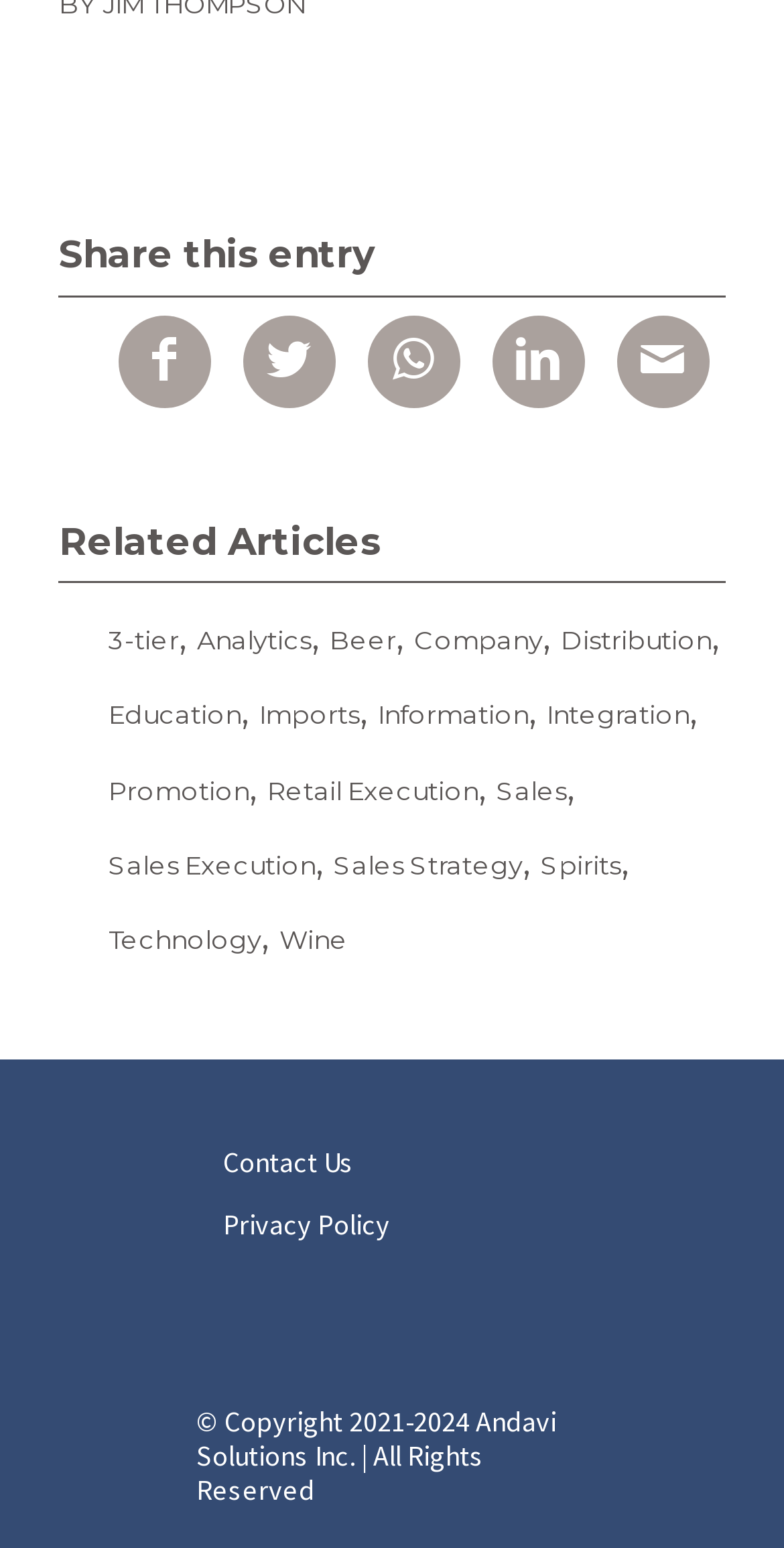Find the bounding box coordinates for the area that must be clicked to perform this action: "Share on Facebook".

[0.151, 0.204, 0.269, 0.263]